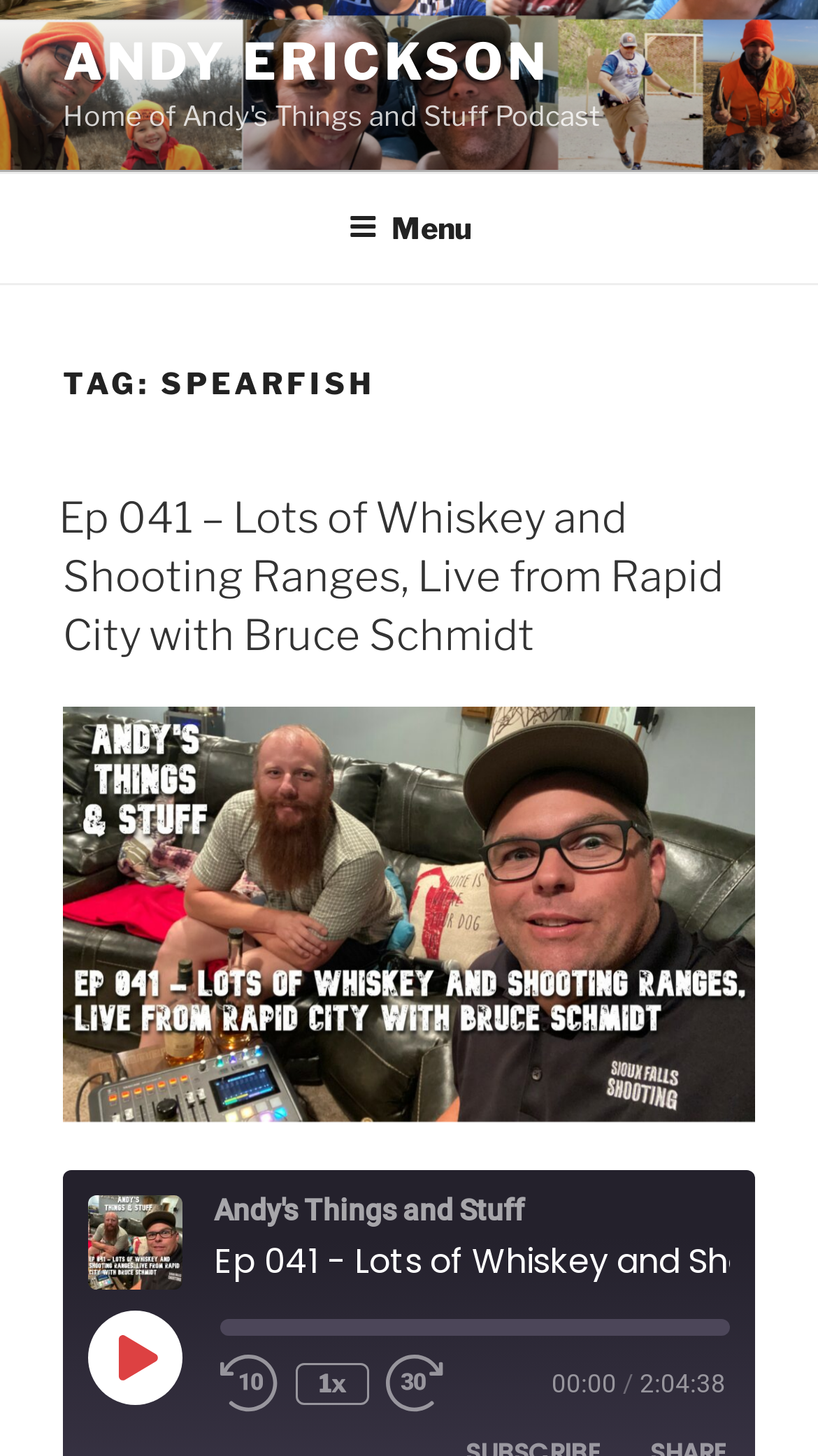Extract the bounding box coordinates for the UI element described by the text: "1x". The coordinates should be in the form of [left, top, right, bottom] with values between 0 and 1.

[0.362, 0.937, 0.451, 0.965]